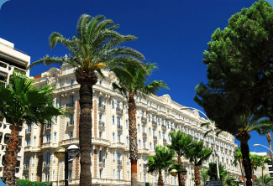What is the color of the sky?
Please use the visual content to give a single word or phrase answer.

Clear blue